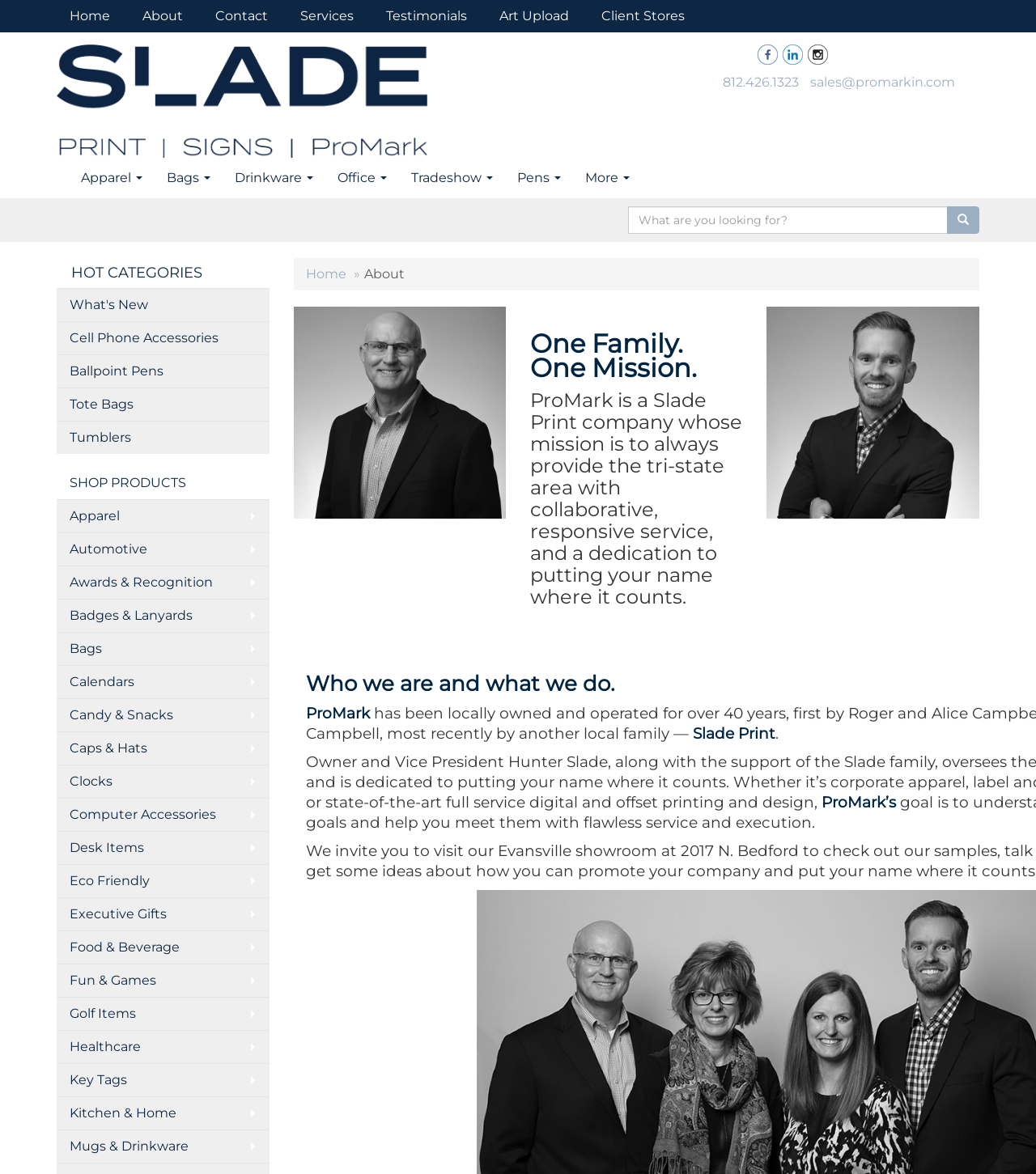Please pinpoint the bounding box coordinates for the region I should click to adhere to this instruction: "Search for products".

[0.606, 0.175, 0.915, 0.199]